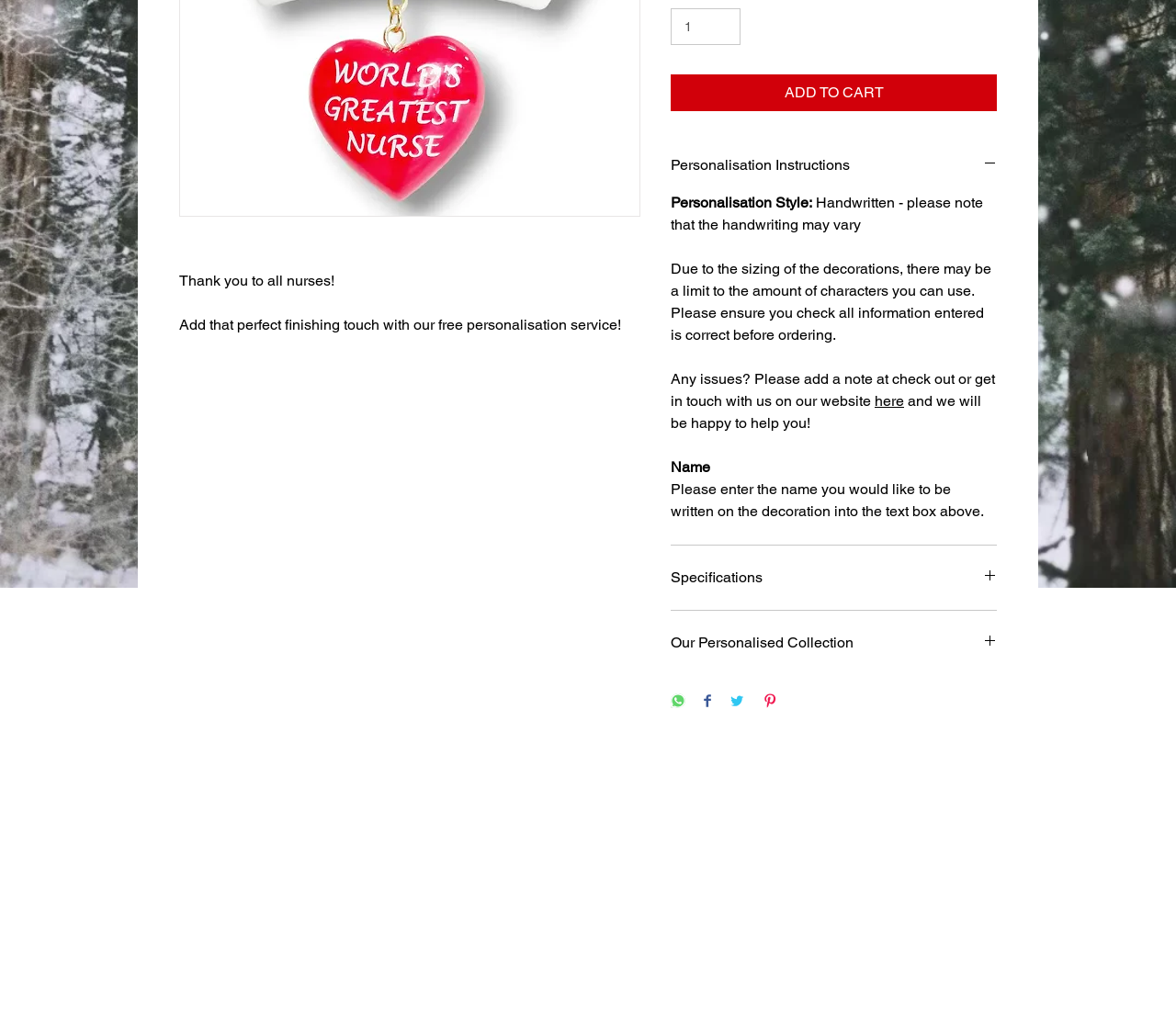From the webpage screenshot, identify the region described by ADD TO CART. Provide the bounding box coordinates as (top-left x, top-left y, bottom-right x, bottom-right y), with each value being a floating point number between 0 and 1.

[0.57, 0.072, 0.848, 0.108]